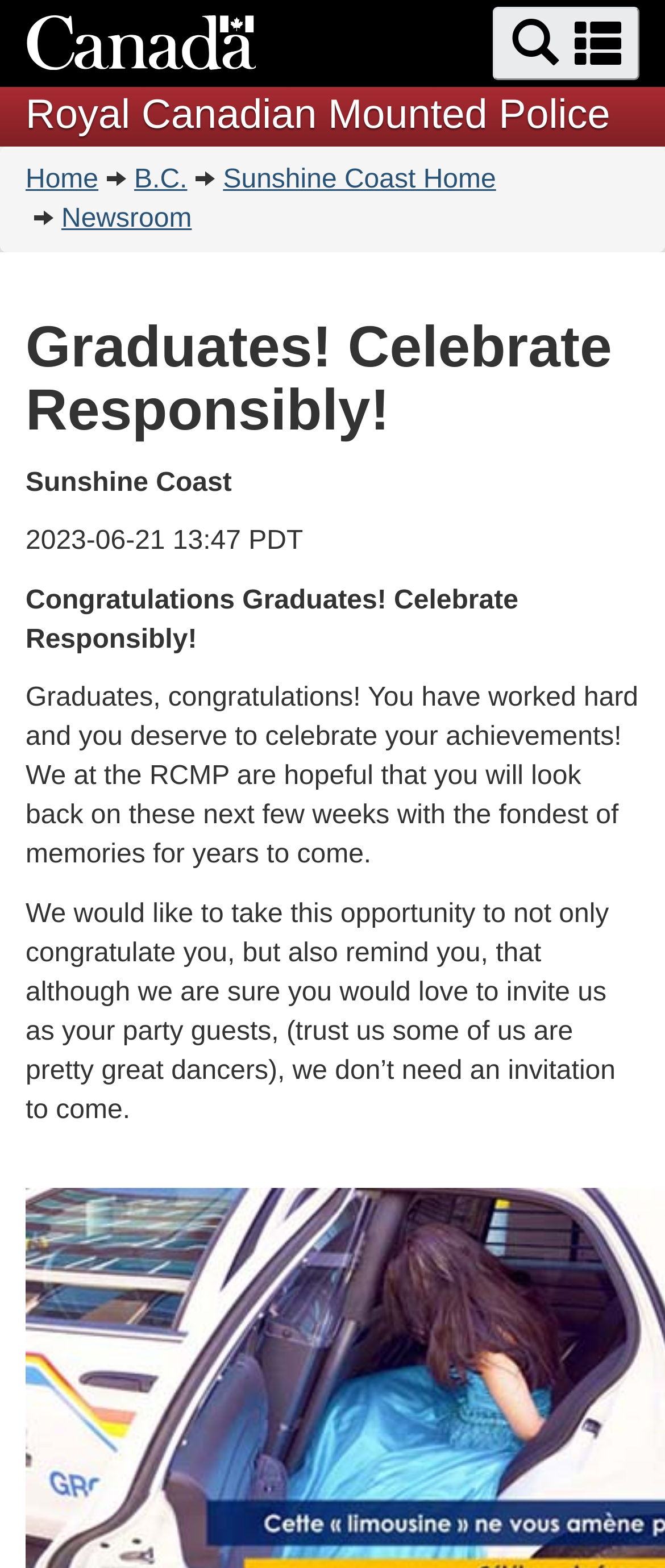Write a detailed summary of the webpage.

The webpage is about congratulating graduates and promoting responsible celebration. At the top, there are two links, "Skip to main content" and "Switch to basic HTML version", positioned side by side, almost centered horizontally. Below them, there is a heading "Search and menus" followed by a button with a search icon and the text "Search and menus". To the right of the button, there is a link to the "Royal Canadian Mounted Police" website. Above the link, there is an image of the Government of Canada symbol.

On the left side of the page, there is a navigation menu with links to "Home", "B.C.", "Sunshine Coast Home", and "Newsroom". Below the navigation menu, there is a heading "You are here:".

The main content of the page starts with a heading "Graduates! Celebrate Responsibly!" followed by a subheading "Sunshine Coast" and a date "2023-06-21 13:47 PDT". Below the date, there is a congratulatory message to graduates, encouraging them to celebrate responsibly. The message is divided into three paragraphs, with the first paragraph congratulating graduates and expressing hope for fond memories. The second paragraph reminds graduates that the RCMP does not need an invitation to attend their parties. The third paragraph is a brief separator line.